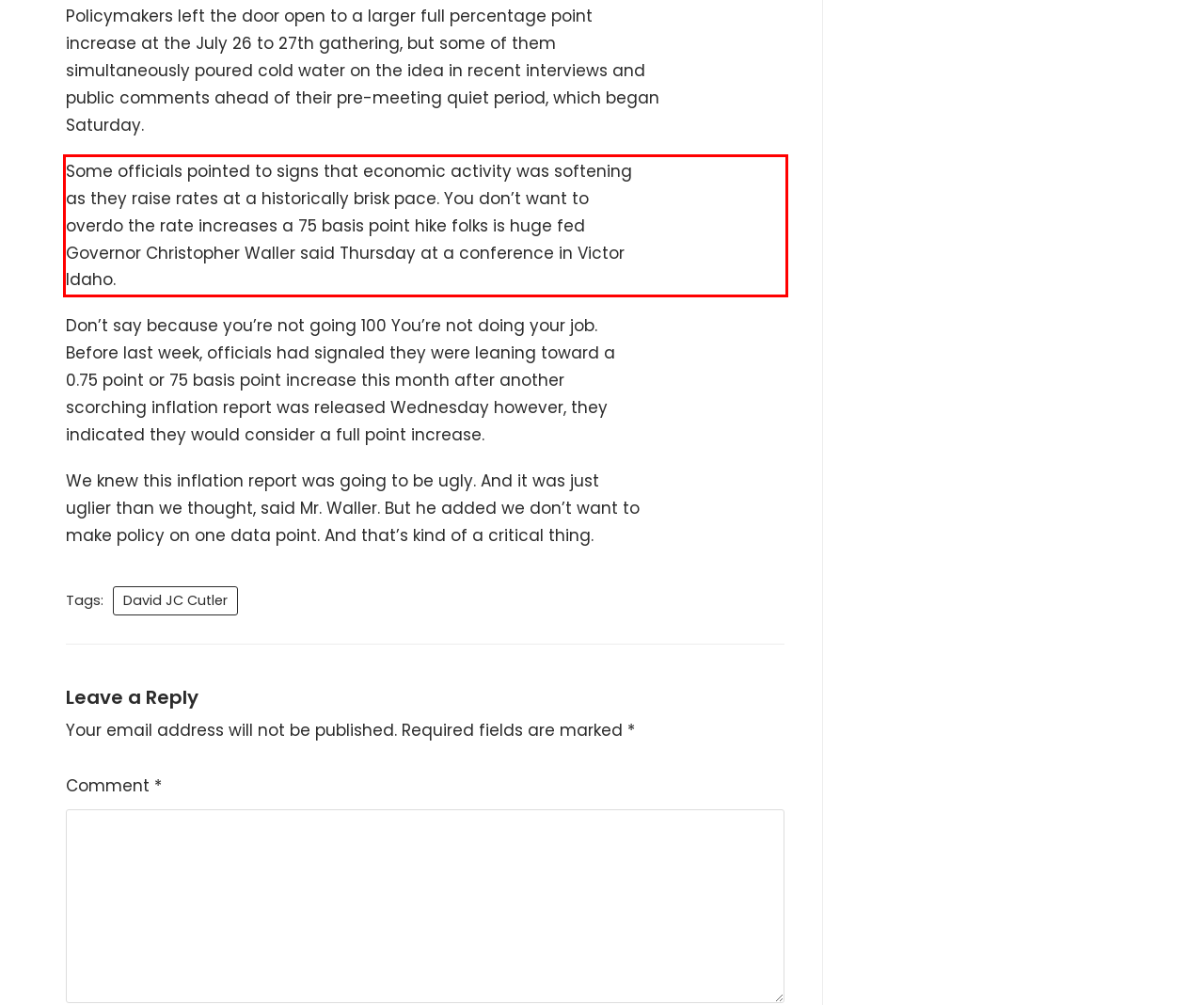Please identify and extract the text content from the UI element encased in a red bounding box on the provided webpage screenshot.

Some officials pointed to signs that economic activity was softening as they raise rates at a historically brisk pace. You don’t want to overdo the rate increases a 75 basis point hike folks is huge fed Governor Christopher Waller said Thursday at a conference in Victor Idaho.